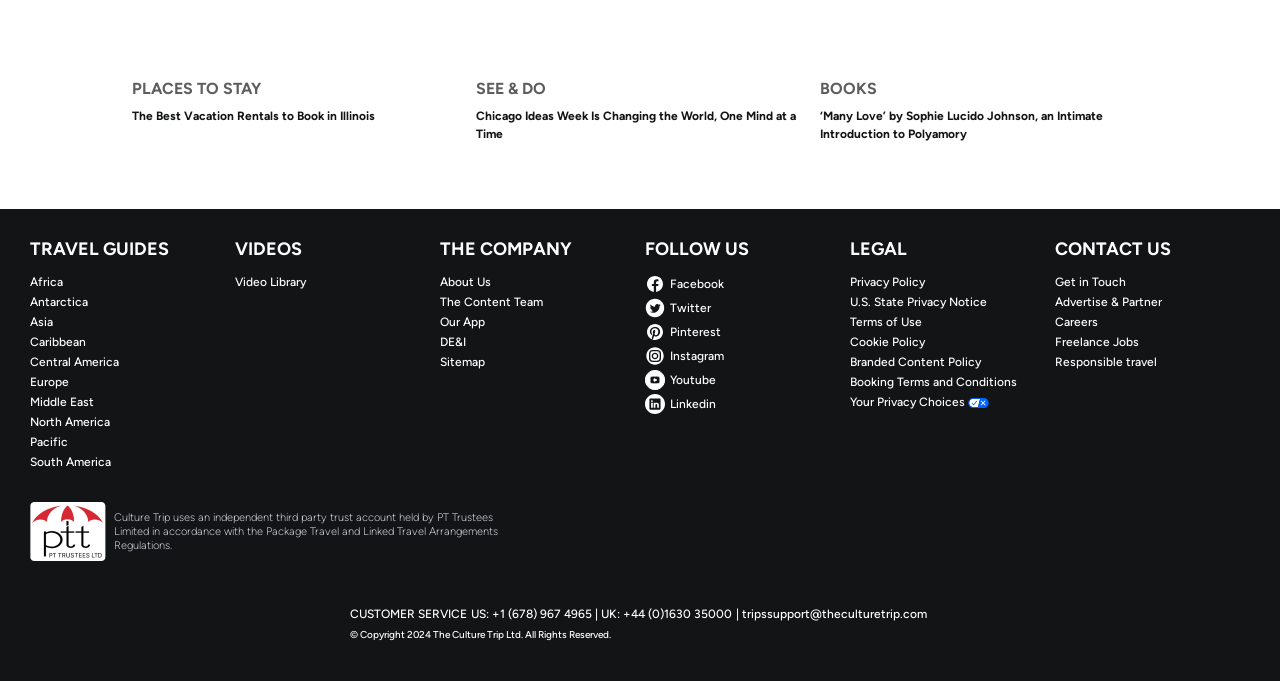Locate the bounding box coordinates of the area you need to click to fulfill this instruction: 'Click on 'Africa''. The coordinates must be in the form of four float numbers ranging from 0 to 1: [left, top, right, bottom].

[0.023, 0.403, 0.176, 0.426]